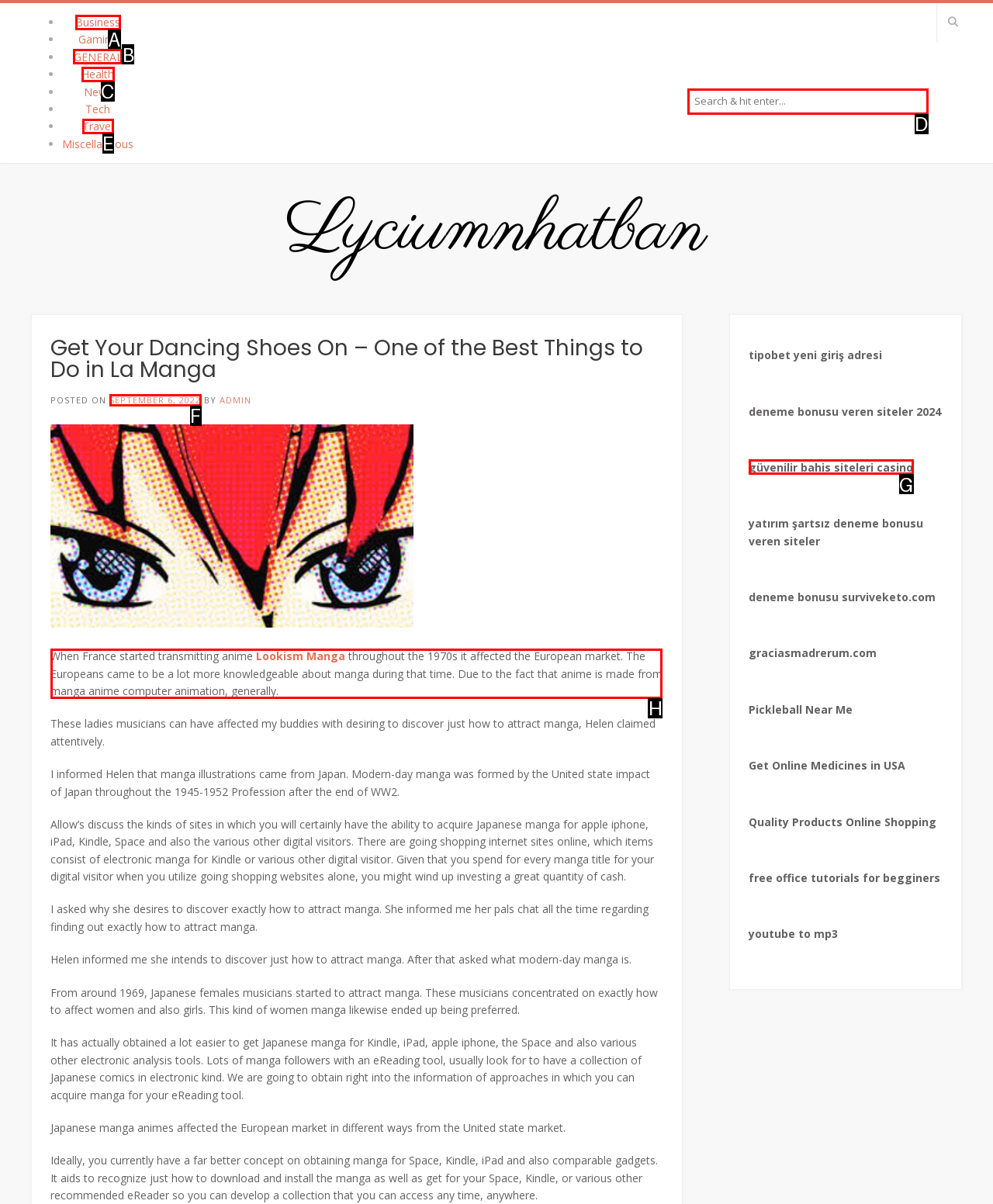Determine the correct UI element to click for this instruction: Read the article. Respond with the letter of the chosen element.

H